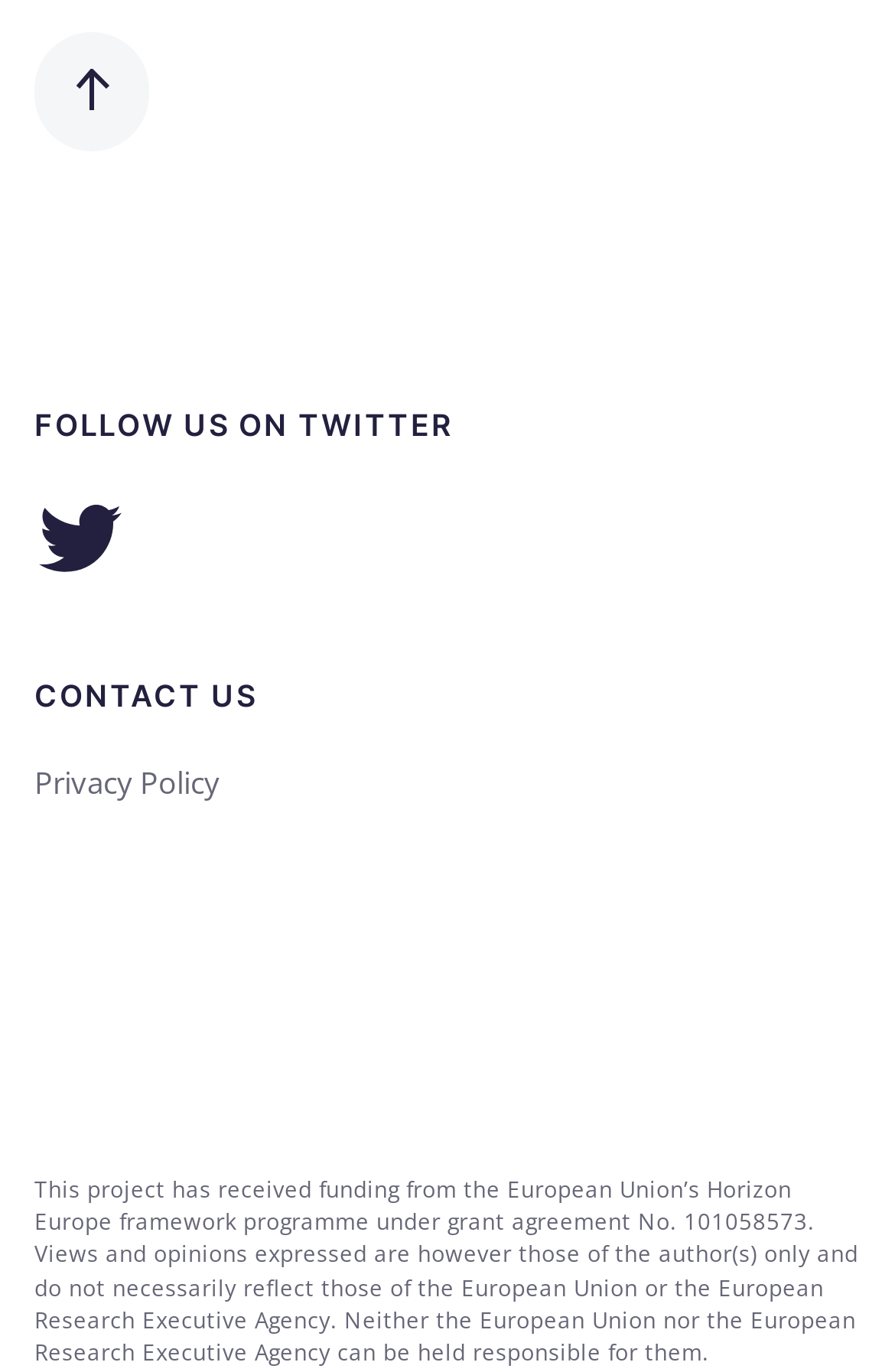What is the vertical position of the 'Privacy Policy' link relative to the 'CONTACT US' link?
Look at the image and answer with only one word or phrase.

Below